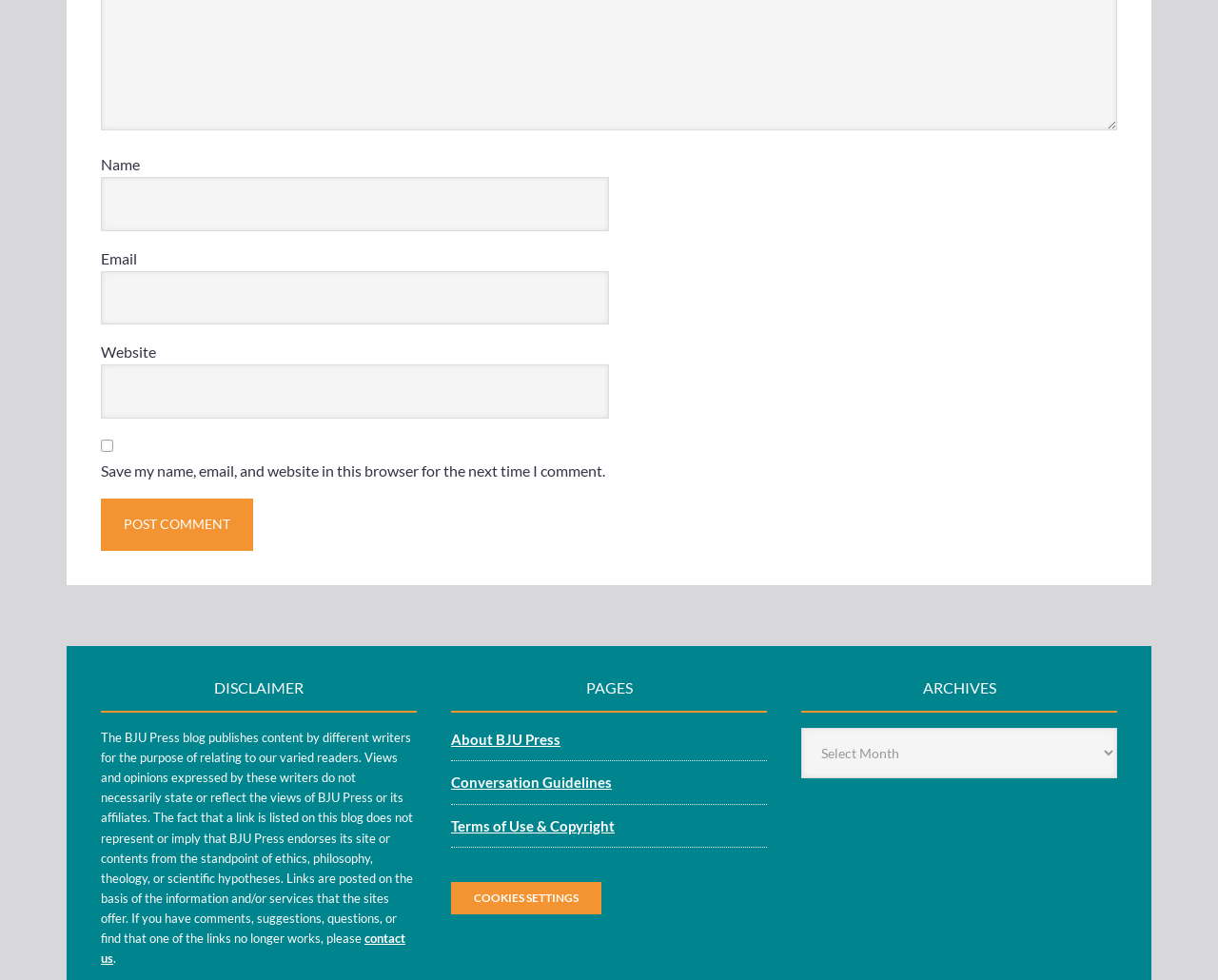Answer the question in a single word or phrase:
What is the 'Archives' section for?

Selecting past content